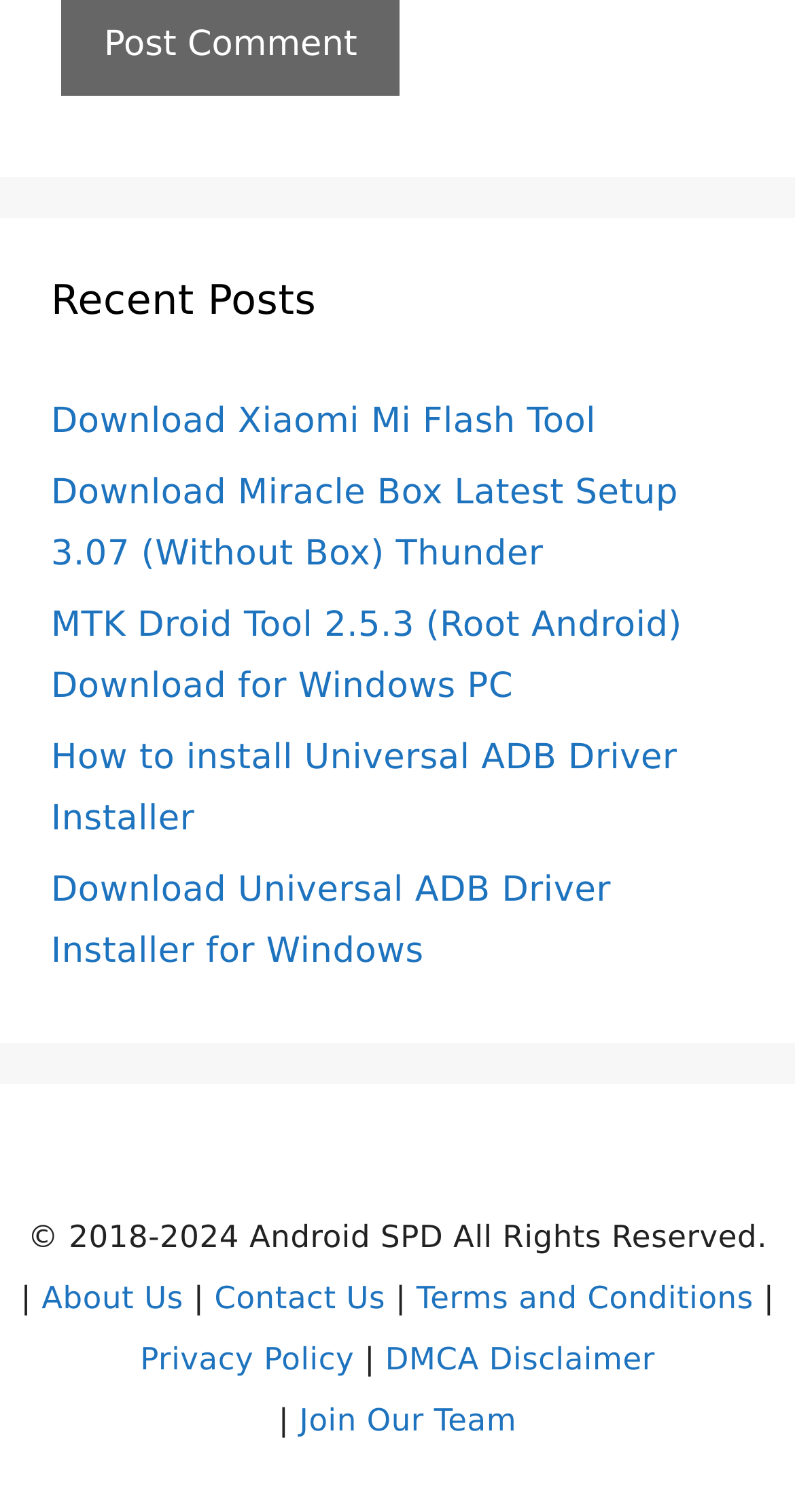Indicate the bounding box coordinates of the element that must be clicked to execute the instruction: "Download Universal ADB Driver Installer for Windows". The coordinates should be given as four float numbers between 0 and 1, i.e., [left, top, right, bottom].

[0.064, 0.575, 0.768, 0.643]